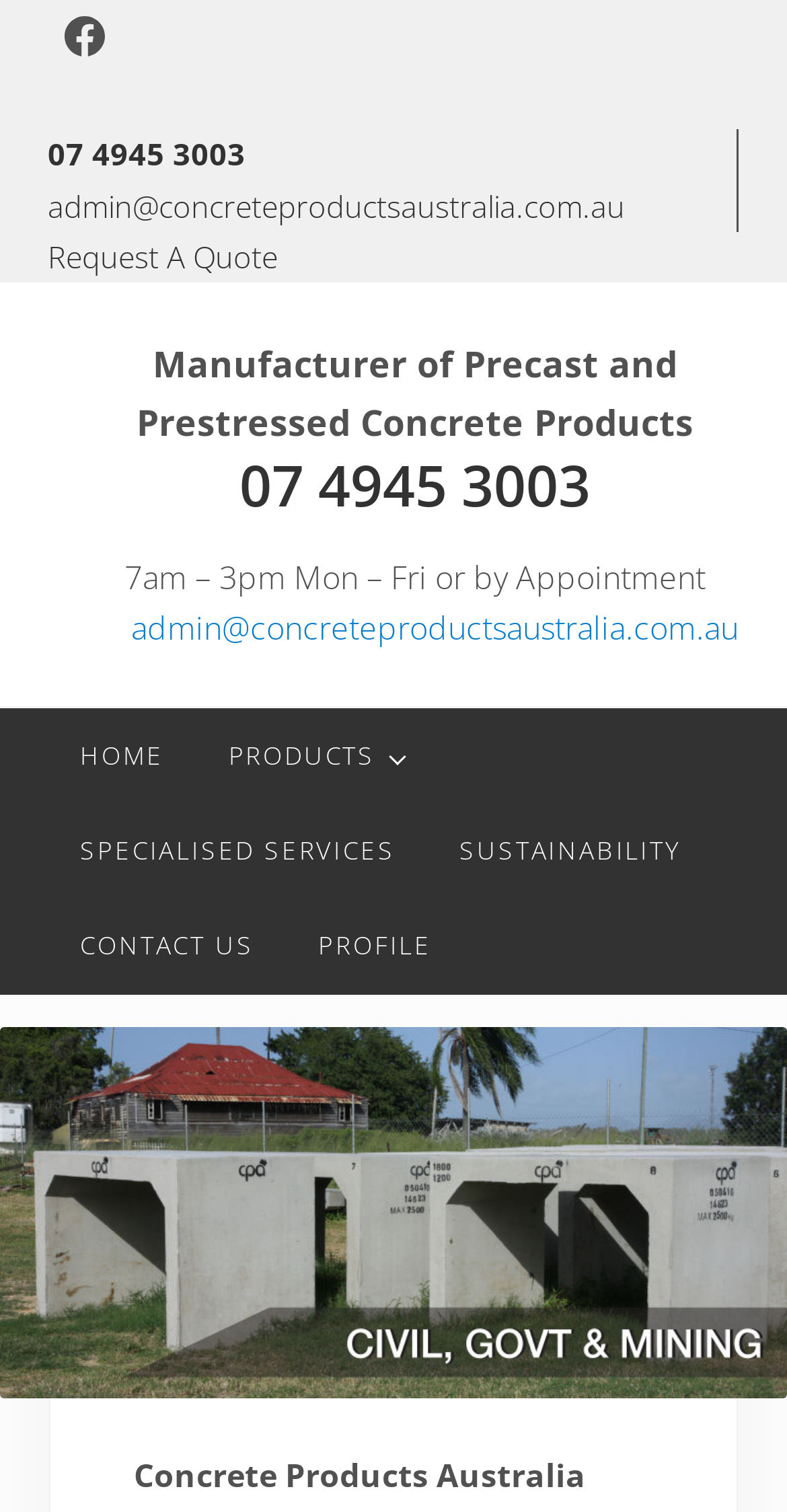Please give a concise answer to this question using a single word or phrase: 
What is the company's email address?

admin@concreteproductsaustralia.com.au